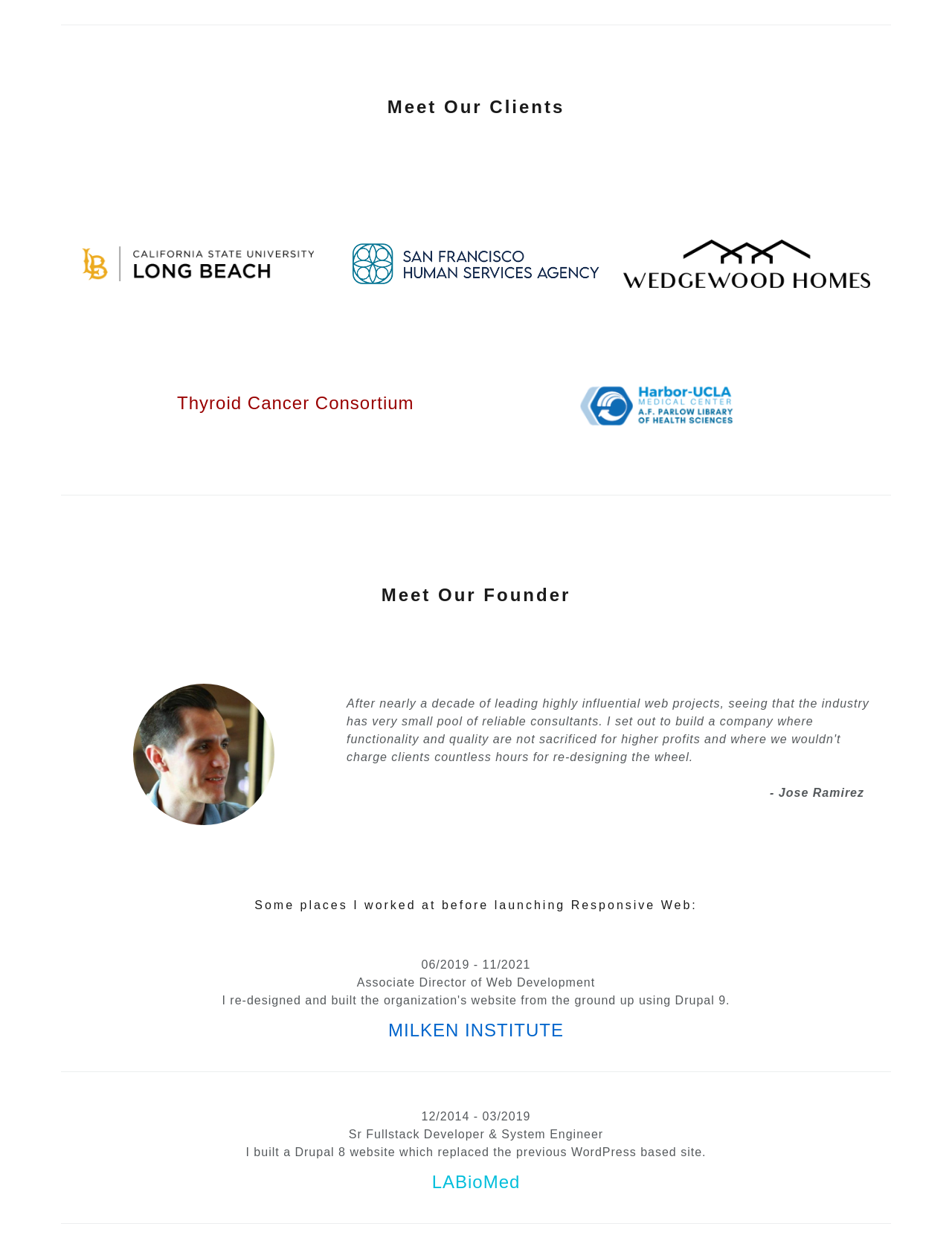Identify the bounding box coordinates for the UI element described as follows: "alt="San Francisco Human Services Agency"". Ensure the coordinates are four float numbers between 0 and 1, formatted as [left, top, right, bottom].

[0.37, 0.207, 0.63, 0.218]